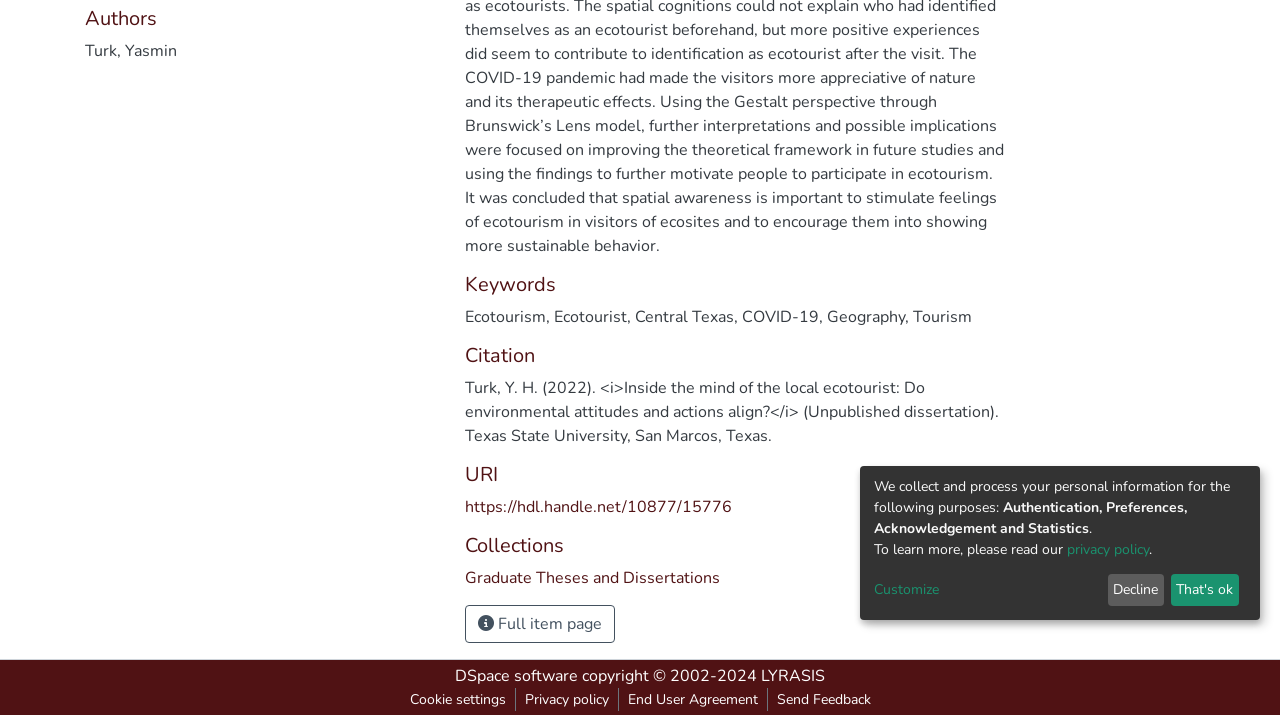Locate the bounding box of the UI element defined by this description: "DSpace software". The coordinates should be given as four float numbers between 0 and 1, formatted as [left, top, right, bottom].

[0.355, 0.93, 0.452, 0.96]